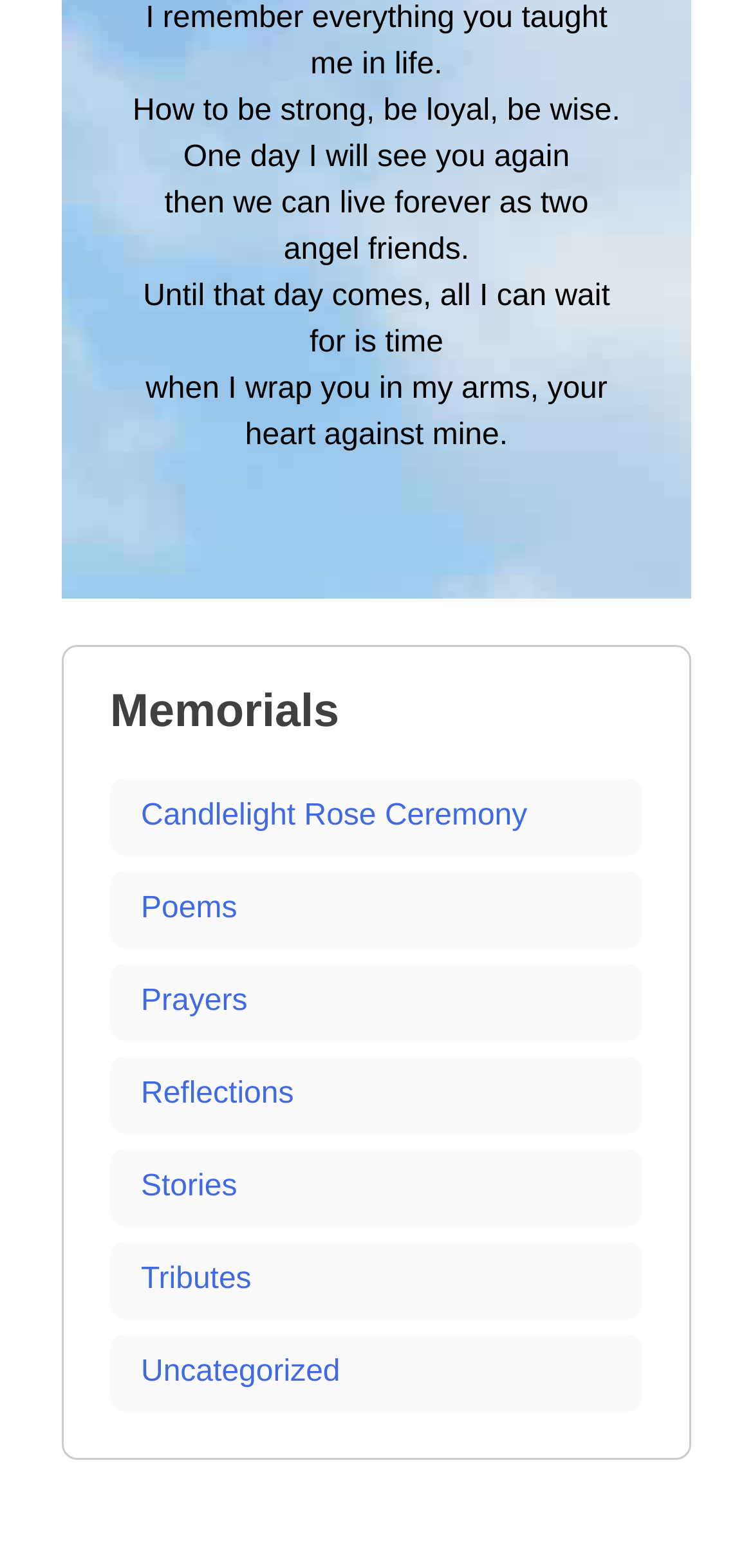Please respond in a single word or phrase: 
What is the subject of the poem that mentions 'angel friends'?

Death or separation